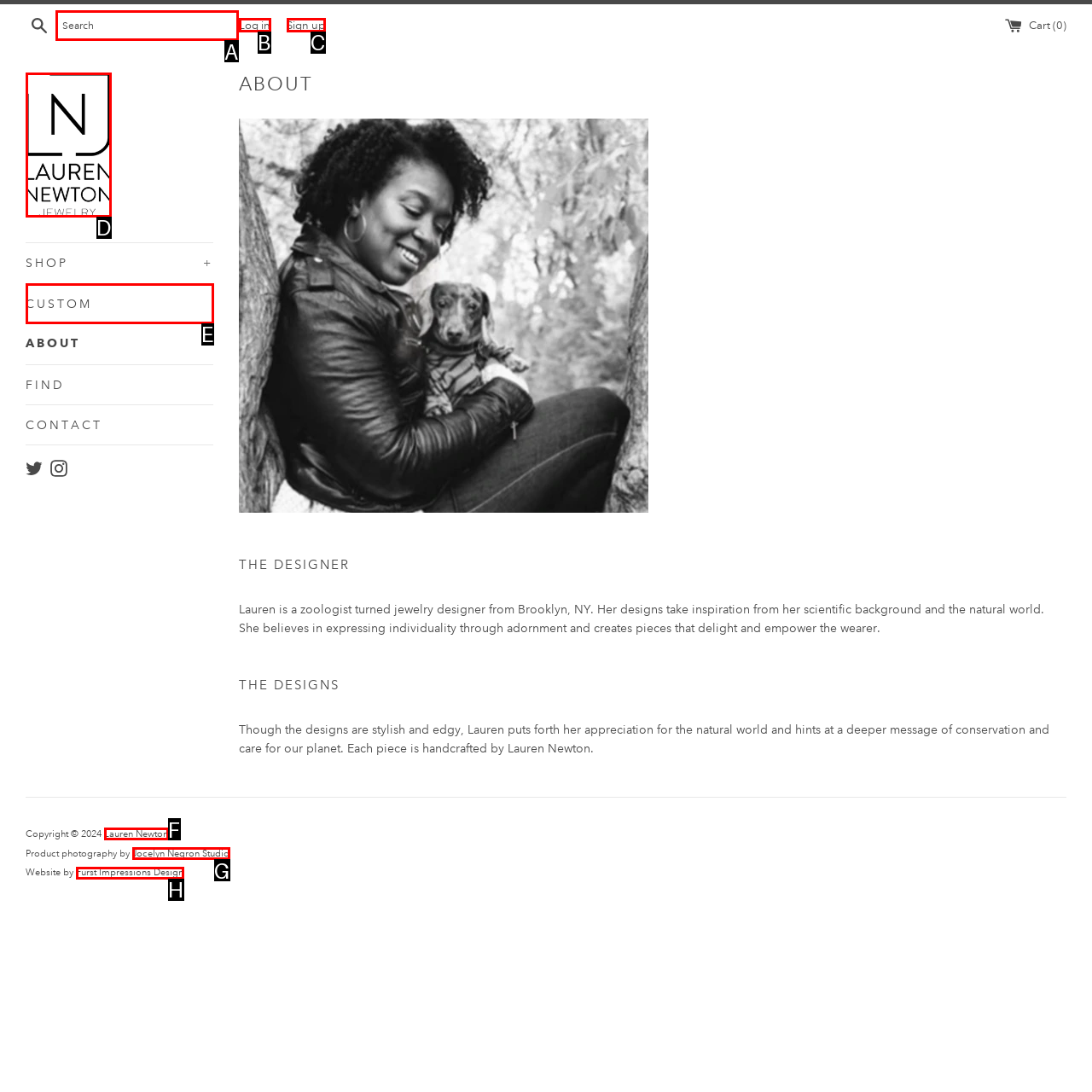Match the following description to a UI element: Log in
Provide the letter of the matching option directly.

B